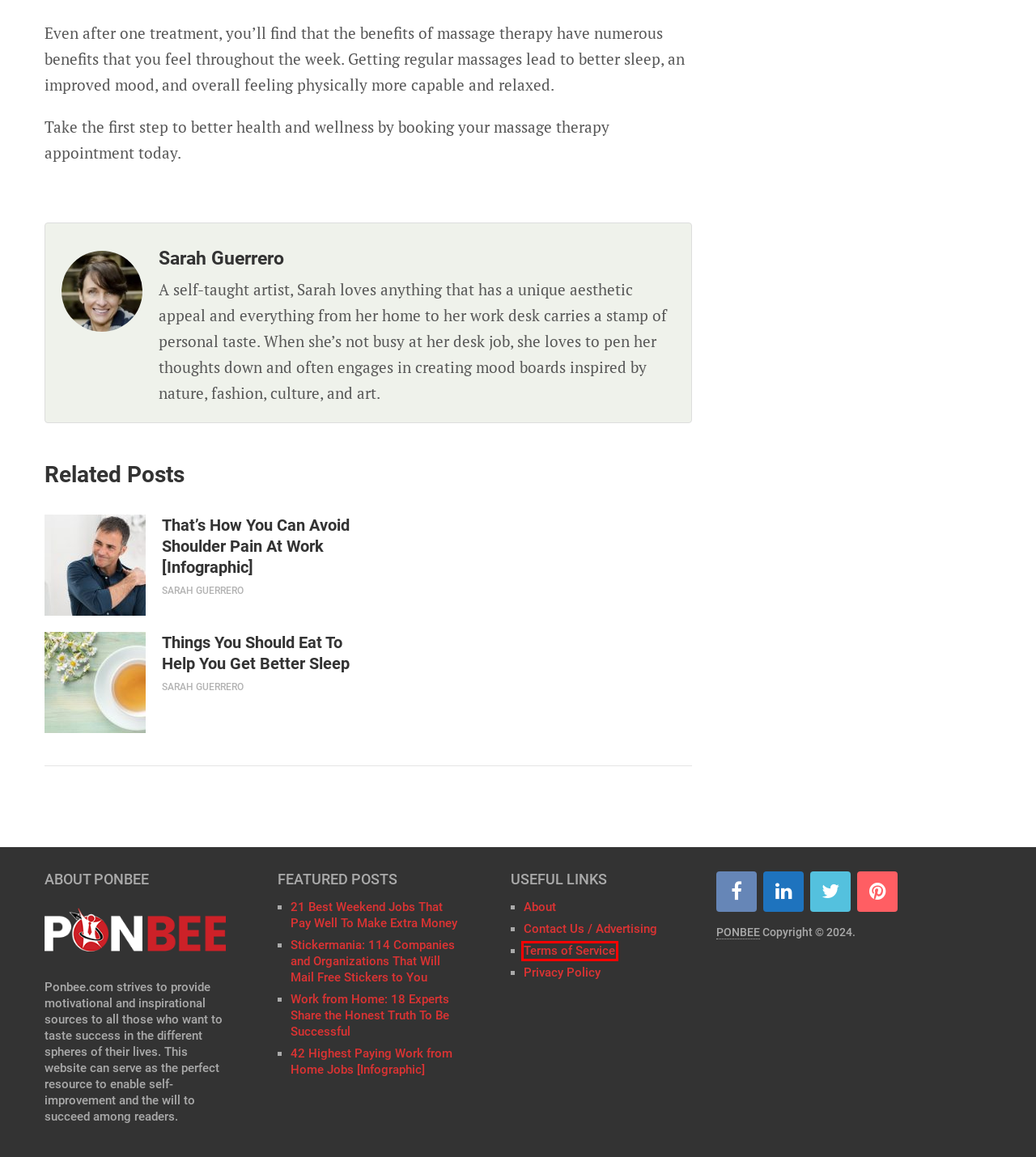Review the webpage screenshot and focus on the UI element within the red bounding box. Select the best-matching webpage description for the new webpage that follows after clicking the highlighted element. Here are the candidates:
A. 21 Best Weekend Jobs That Pay Well To Make Extra Money - PONBEE
B. Work from Home: 18 Experts Share the Honest Truth To Be Successful - PONBEE
C. Terms and Conditions - PONBEE
D. Things You Should Eat To Help You Get Better Sleep - PONBEE
E. Stickermania: 114 Companies and Organizations That Will Mail Free Stickers to You - PONBEE
F. About - PONBEE
G. 42 Highest Paying Work from Home Jobs [Infographic] - PONBEE
H. That’s How You Can Avoid Shoulder Pain At Work [Infographic] - PONBEE

C